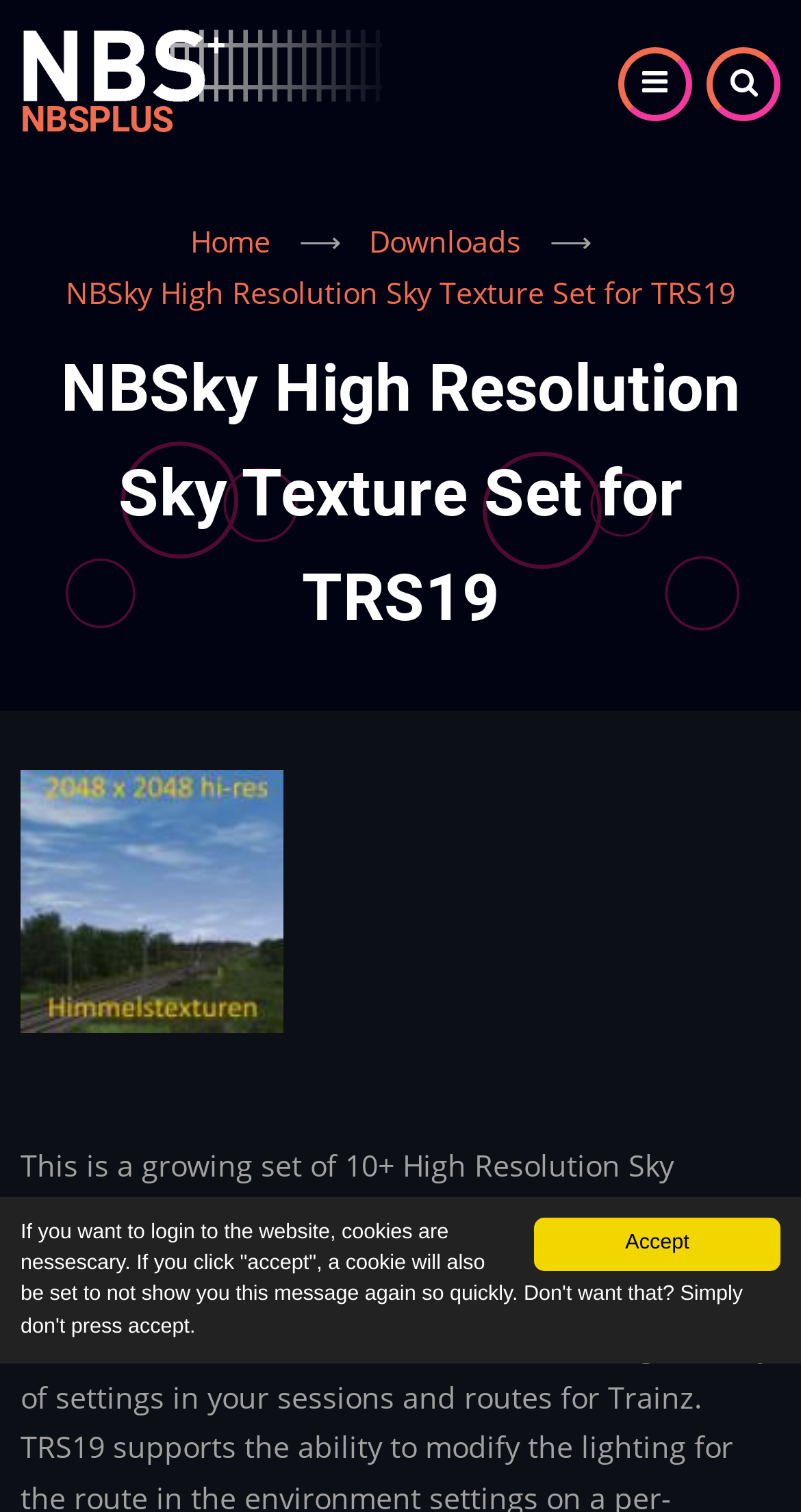Identify the main heading of the webpage and provide its text content.

NBSky High Resolution Sky Texture Set for TRS19